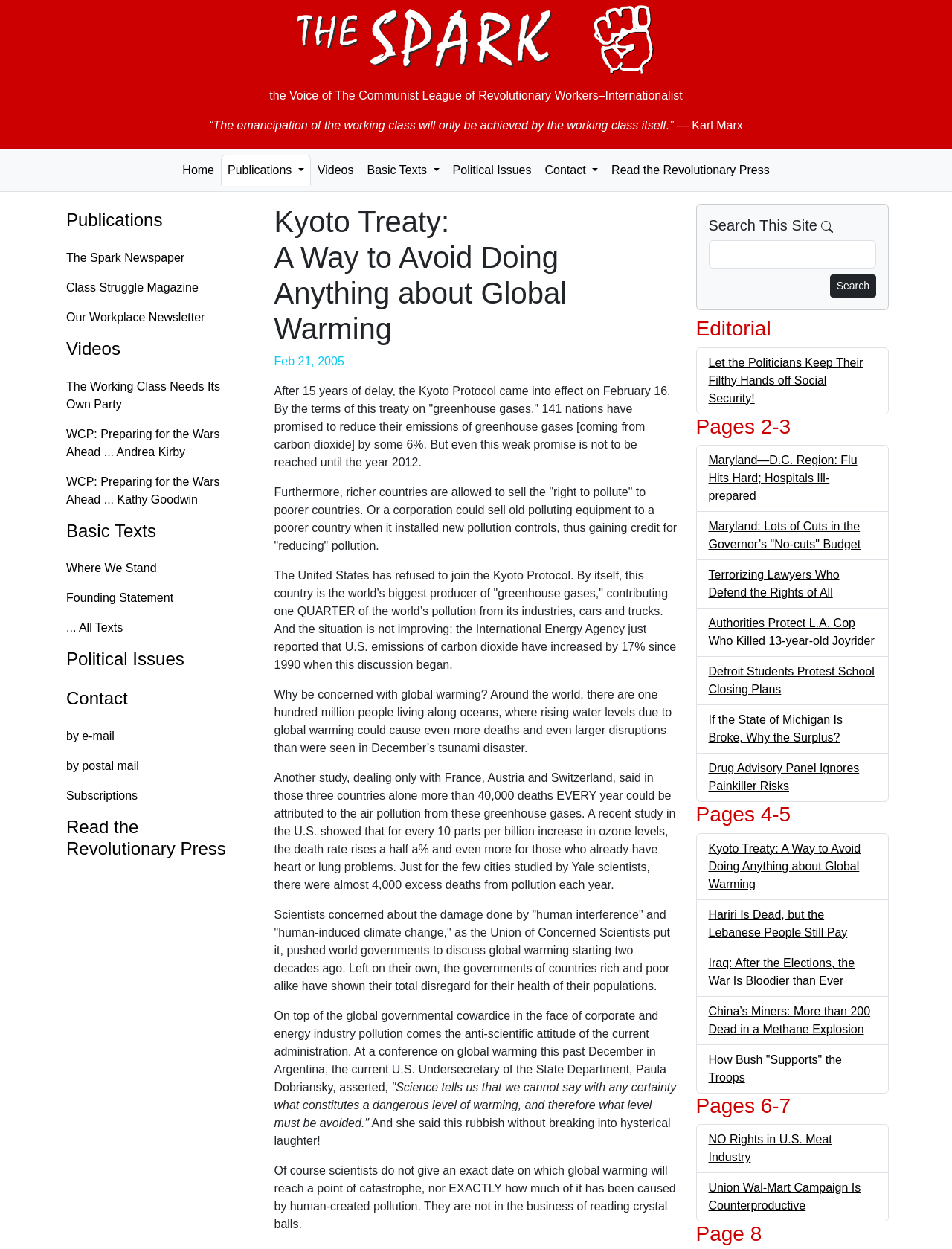Please determine the bounding box coordinates of the section I need to click to accomplish this instruction: "Contact the website by e-mail".

[0.057, 0.578, 0.269, 0.602]